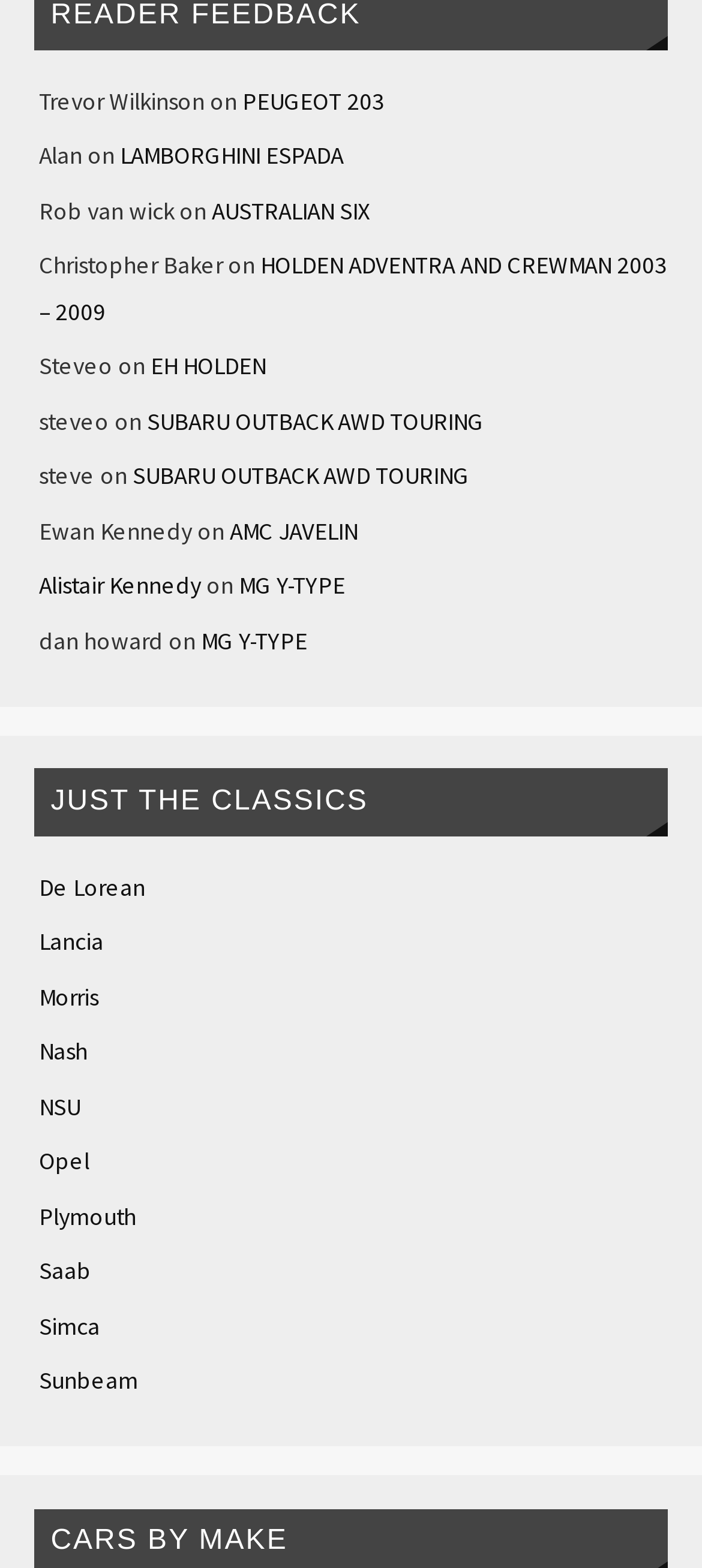Determine the bounding box coordinates of the clickable region to carry out the instruction: "Go to AUSTRALIAN SIX".

[0.301, 0.125, 0.527, 0.144]